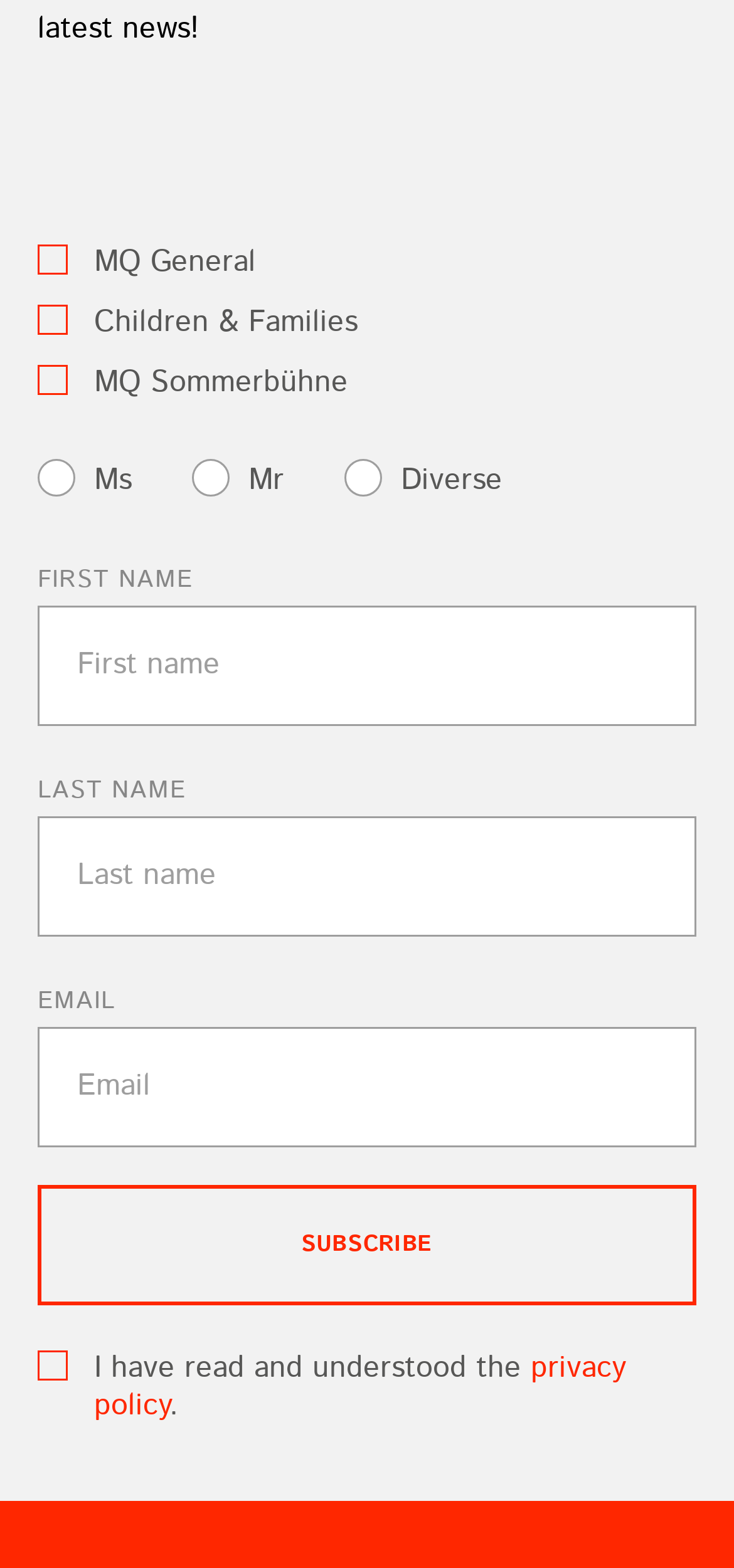Locate the bounding box coordinates of the area that needs to be clicked to fulfill the following instruction: "Select MQ General". The coordinates should be in the format of four float numbers between 0 and 1, namely [left, top, right, bottom].

[0.128, 0.155, 0.162, 0.171]